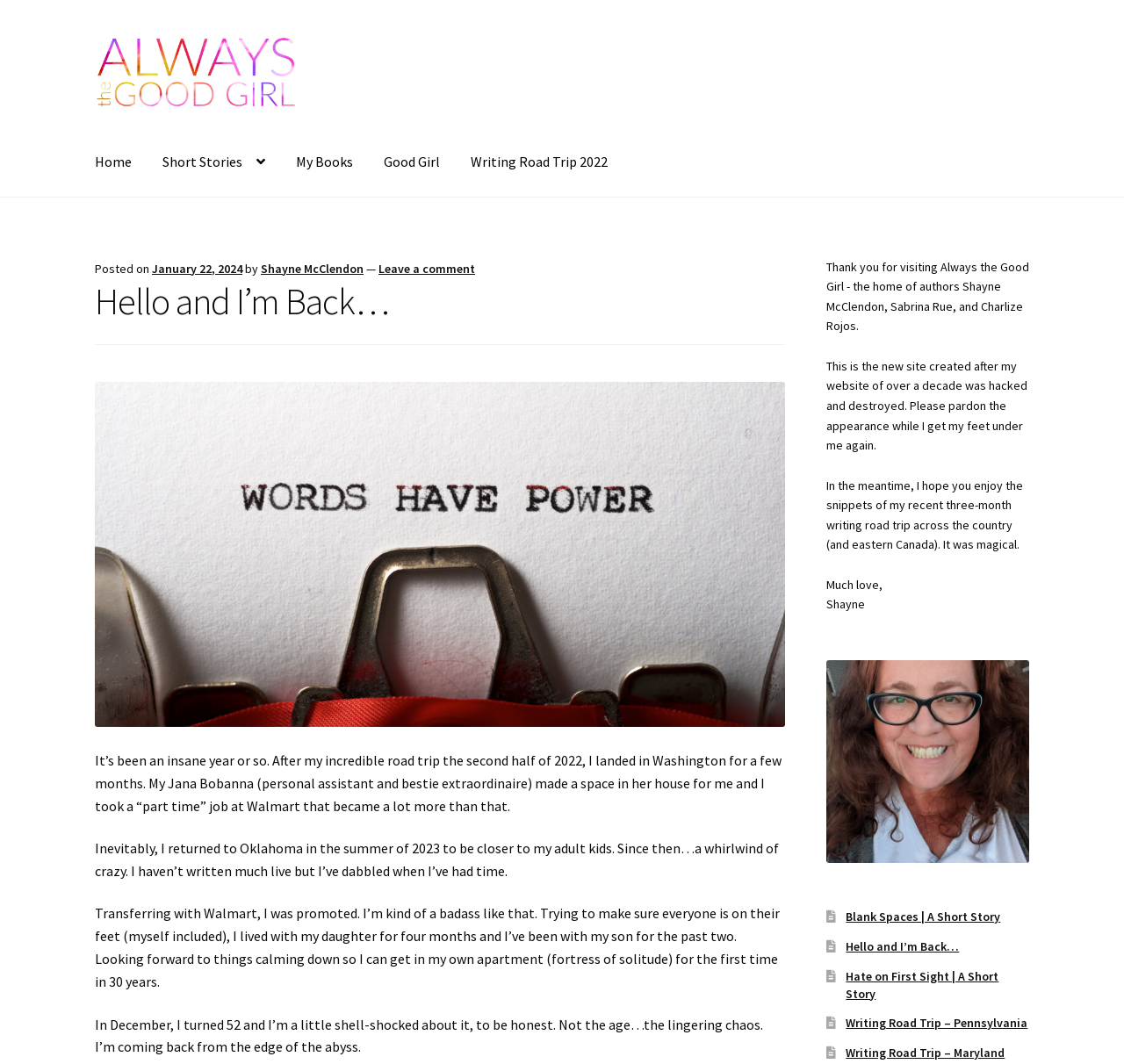Locate the bounding box coordinates of the UI element described by: "Privacy Policy". Provide the coordinates as four float numbers between 0 and 1, formatted as [left, top, right, bottom].

[0.241, 0.185, 0.315, 0.229]